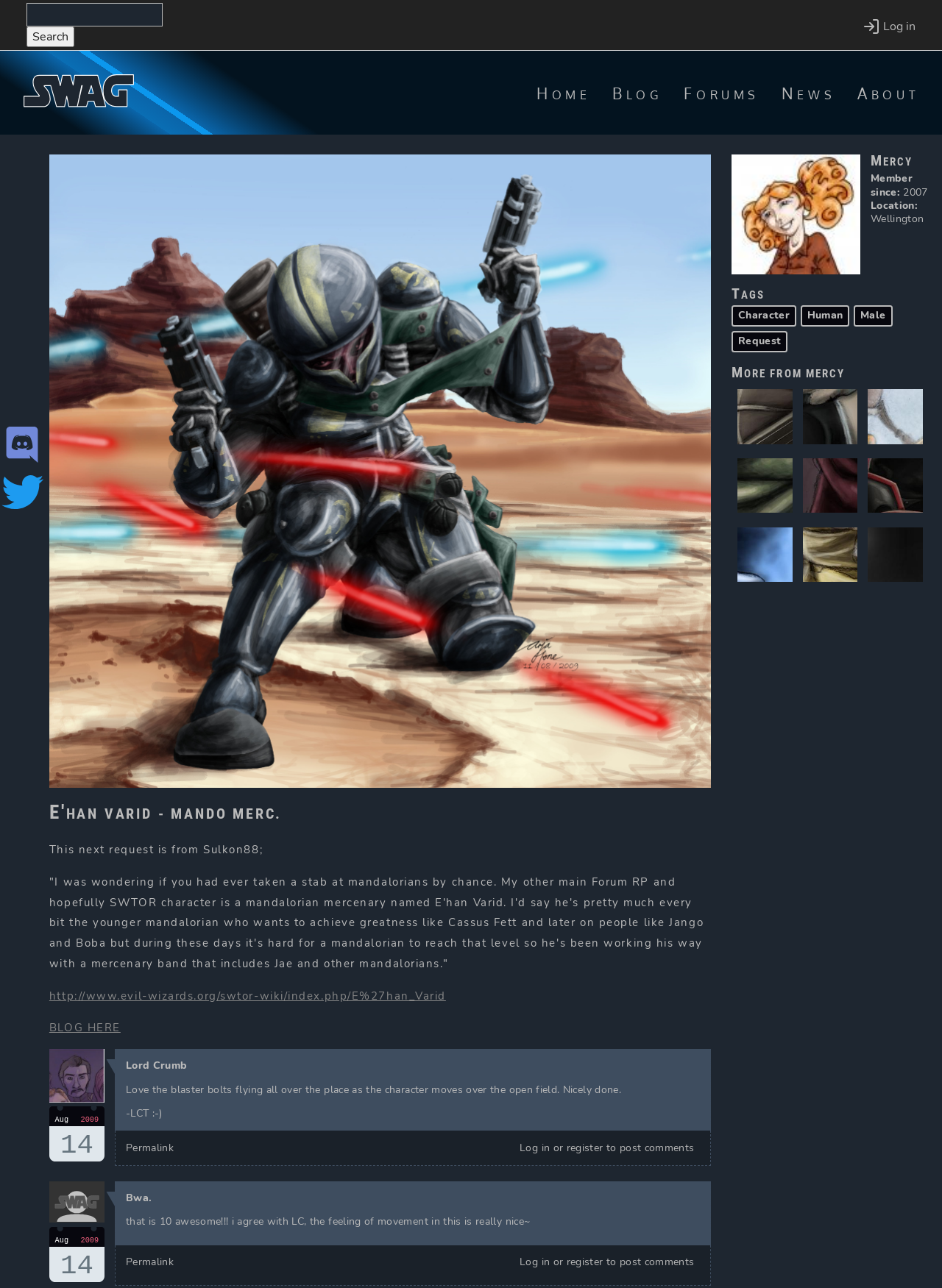Identify the bounding box coordinates of the clickable region to carry out the given instruction: "Contact us".

None